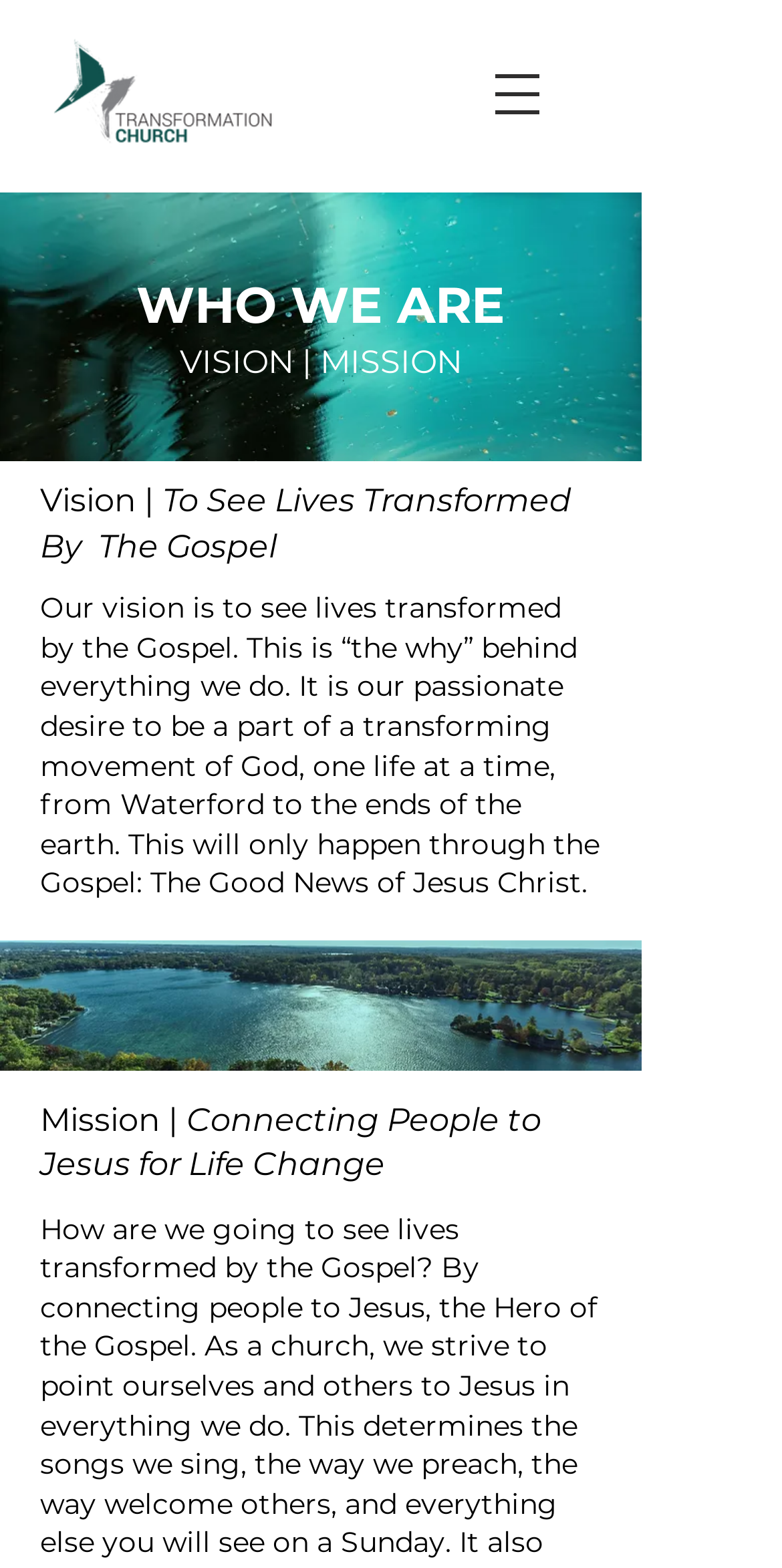Please provide a detailed answer to the question below based on the screenshot: 
What is the name of the image on the page?

I found the answer by looking at the image element with the description 'Maceday Lake (2 of 2)_edited.jpg' and its bounding box coordinates [0.0, 0.6, 0.821, 0.683].